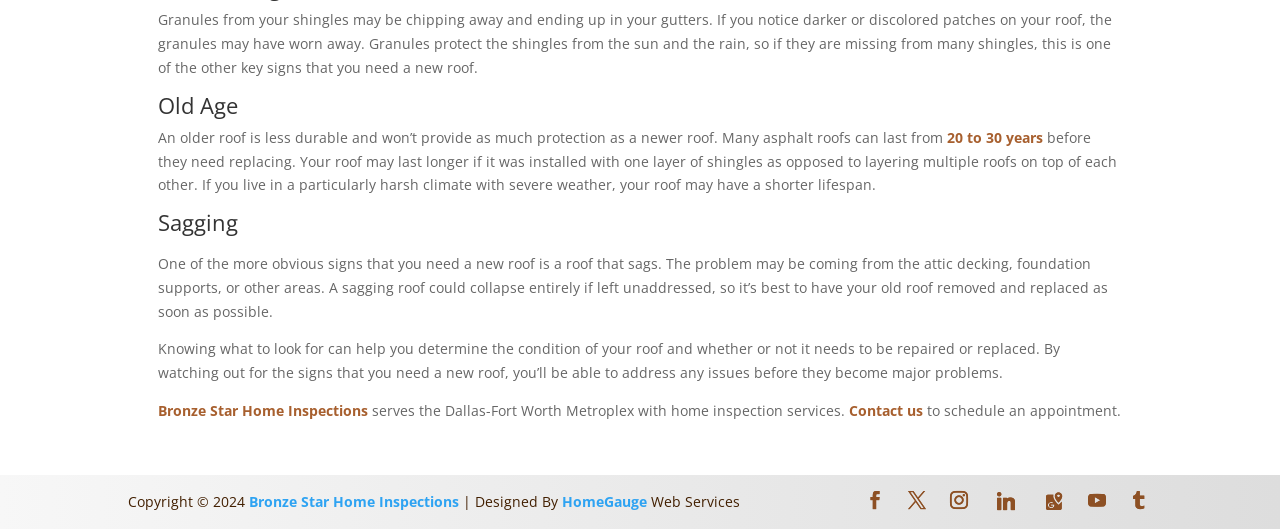Locate the bounding box coordinates of the segment that needs to be clicked to meet this instruction: "Click on '20 to 30 years'".

[0.74, 0.242, 0.815, 0.278]